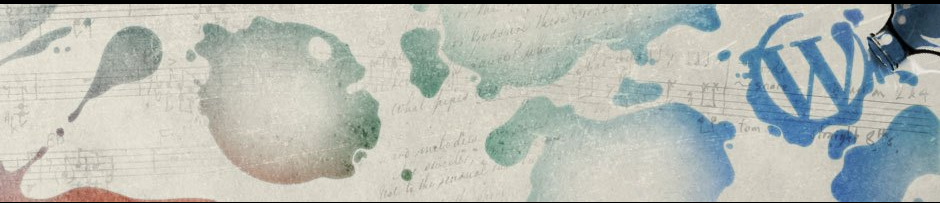Thoroughly describe everything you see in the image.

The image features an artistic background that incorporates watercolor-like splashes in shades of blue, green, and a hint of red, creating a vibrant and dynamic visual effect. Superimposed on this colorful backdrop are faint musical notations, suggesting a connection to music or artistic expression. In the corner, a stylized "W" emblem is prominently displayed, potentially representing a brand or platform related to creativity and communication. The overall composition evokes a sense of creativity and inspiration, inviting viewers to explore the intersection of art and music.